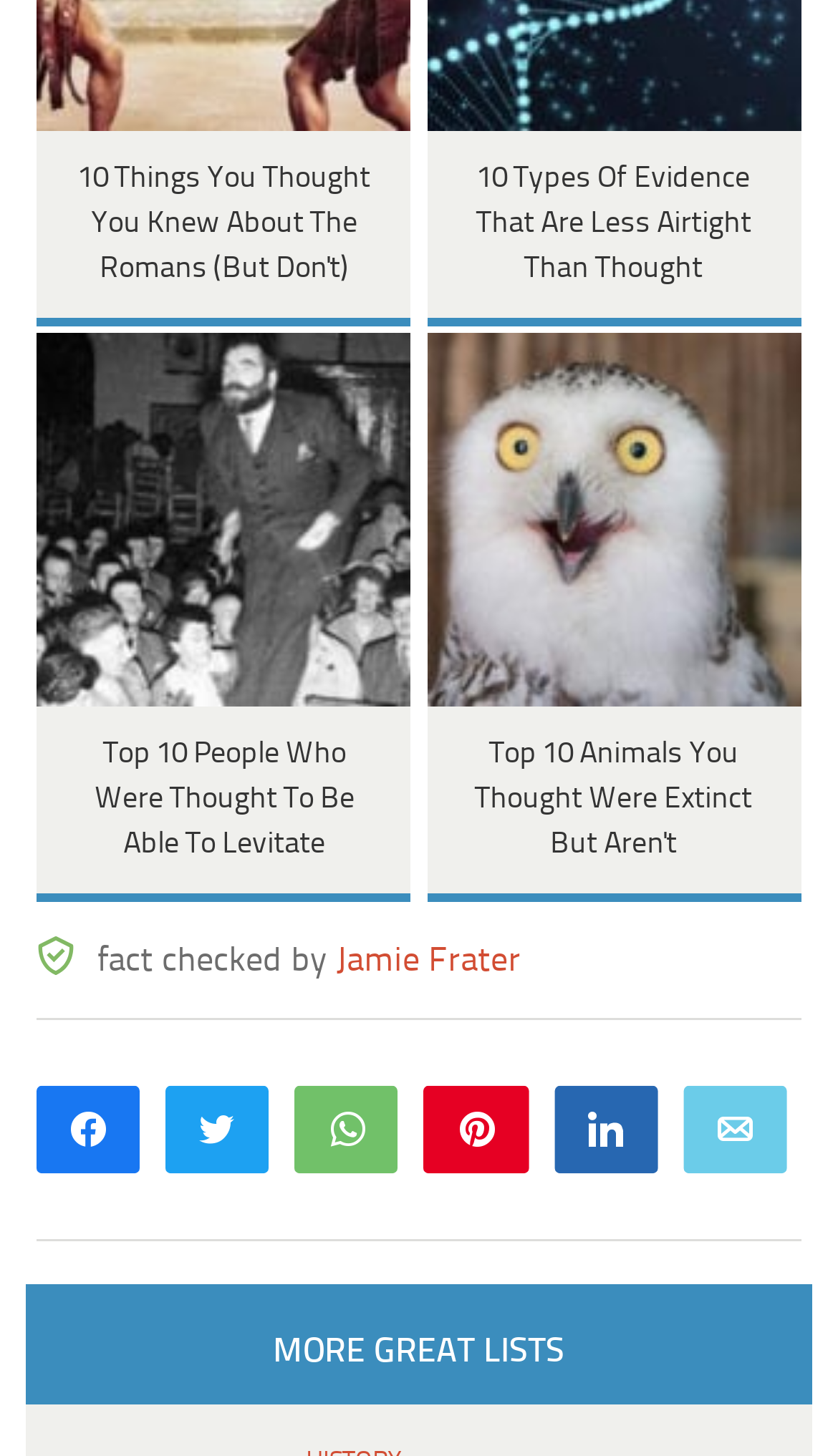Please mark the bounding box coordinates of the area that should be clicked to carry out the instruction: "Share the article on WhatsApp".

[0.356, 0.747, 0.474, 0.8]